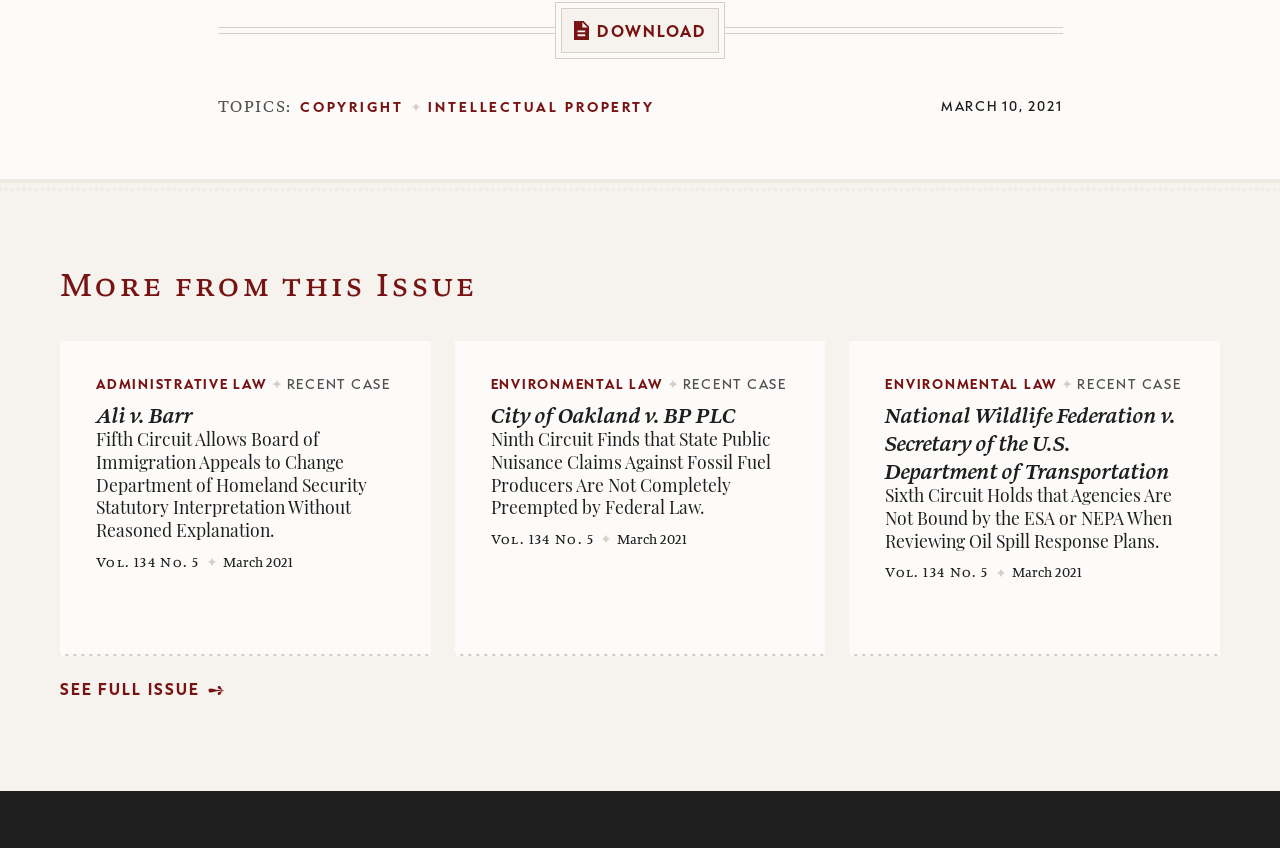Please identify the bounding box coordinates of the region to click in order to complete the given instruction: "view copyright information". The coordinates should be four float numbers between 0 and 1, i.e., [left, top, right, bottom].

[0.234, 0.116, 0.316, 0.137]